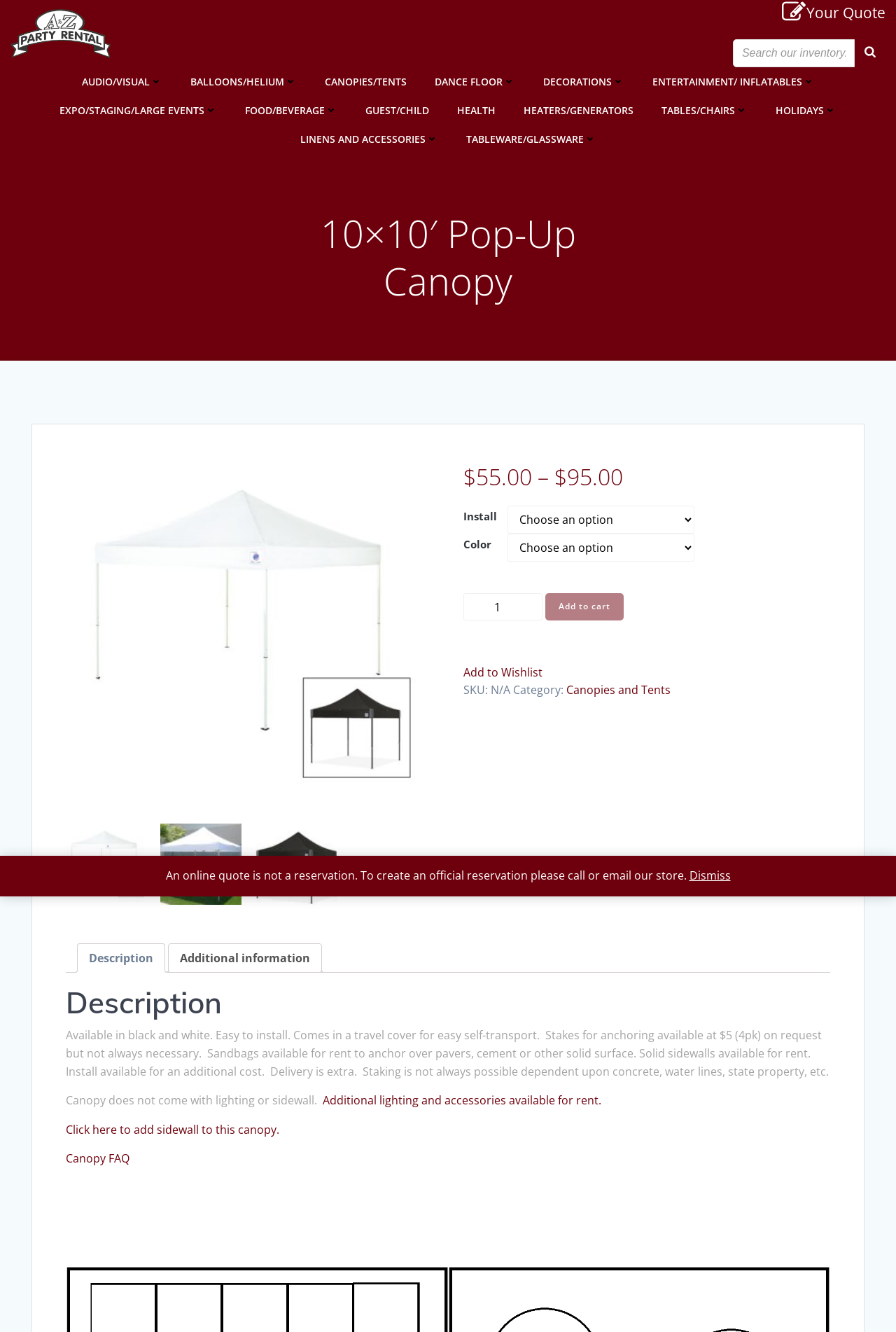Locate the bounding box coordinates of the segment that needs to be clicked to meet this instruction: "View canopy description".

[0.099, 0.708, 0.171, 0.73]